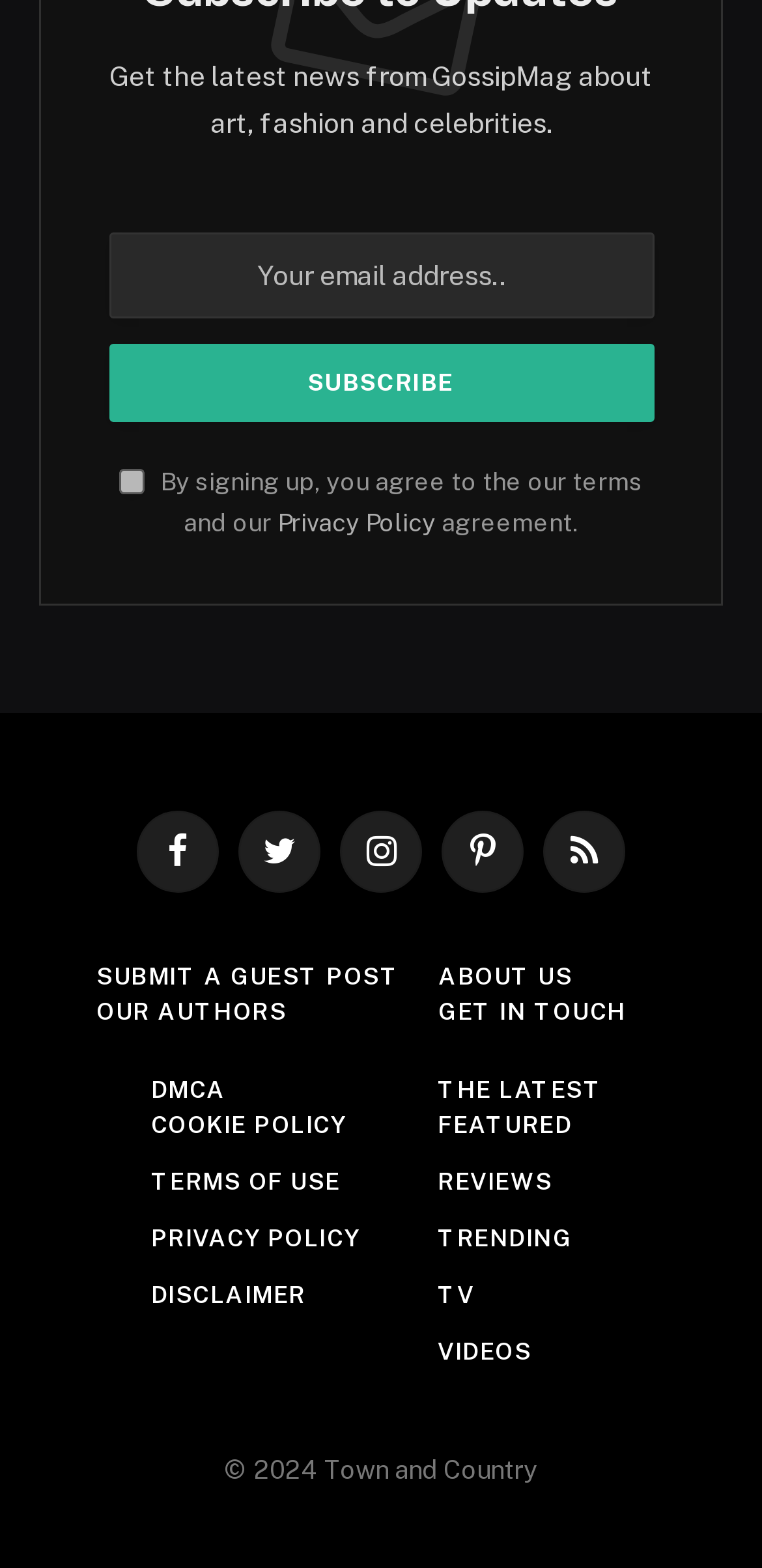Please locate the bounding box coordinates for the element that should be clicked to achieve the following instruction: "Share the article on Twitter". Ensure the coordinates are given as four float numbers between 0 and 1, i.e., [left, top, right, bottom].

None